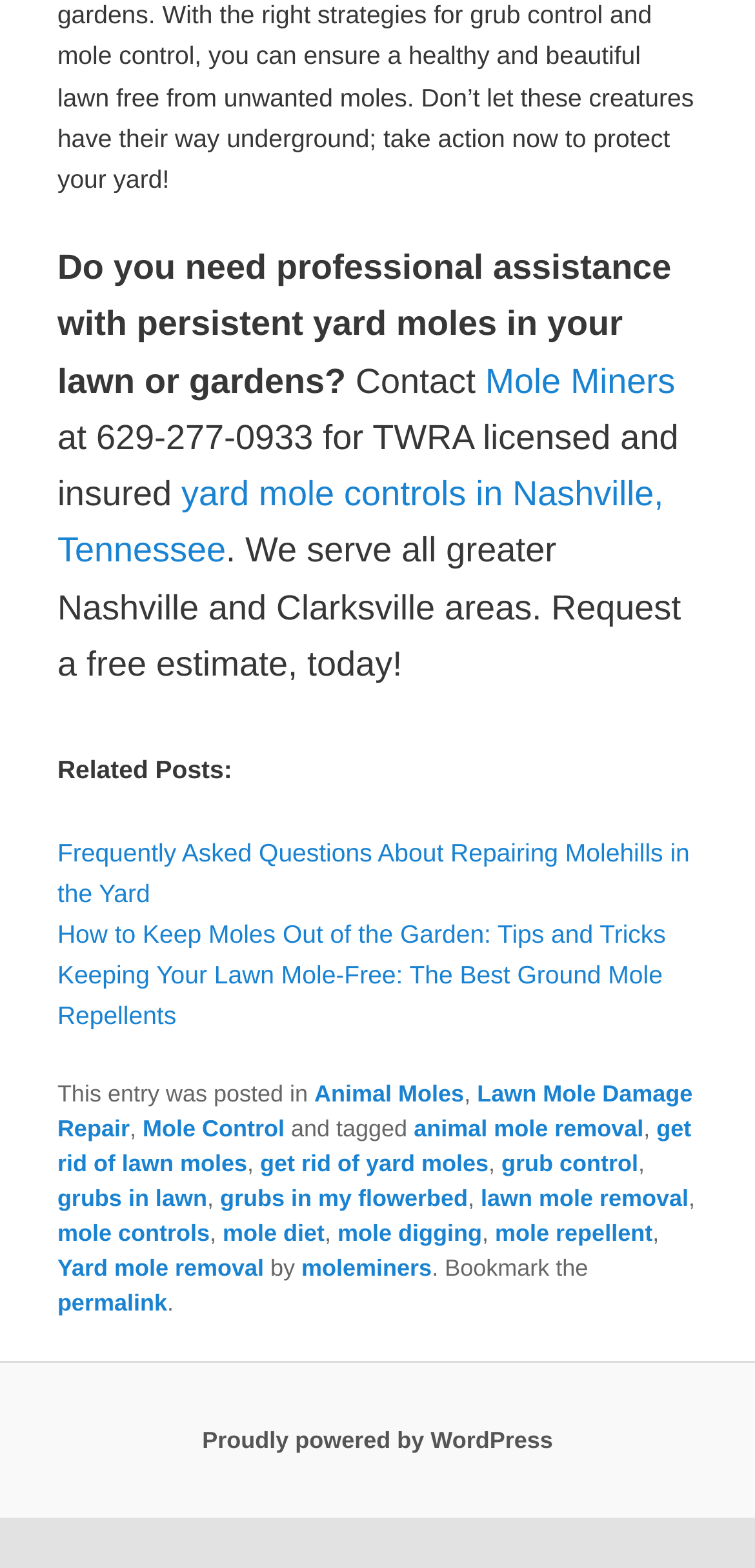Given the element description moleminers, identify the bounding box coordinates for the UI element on the webpage screenshot. The format should be (top-left x, top-left y, bottom-right x, bottom-right y), with values between 0 and 1.

[0.399, 0.8, 0.572, 0.818]